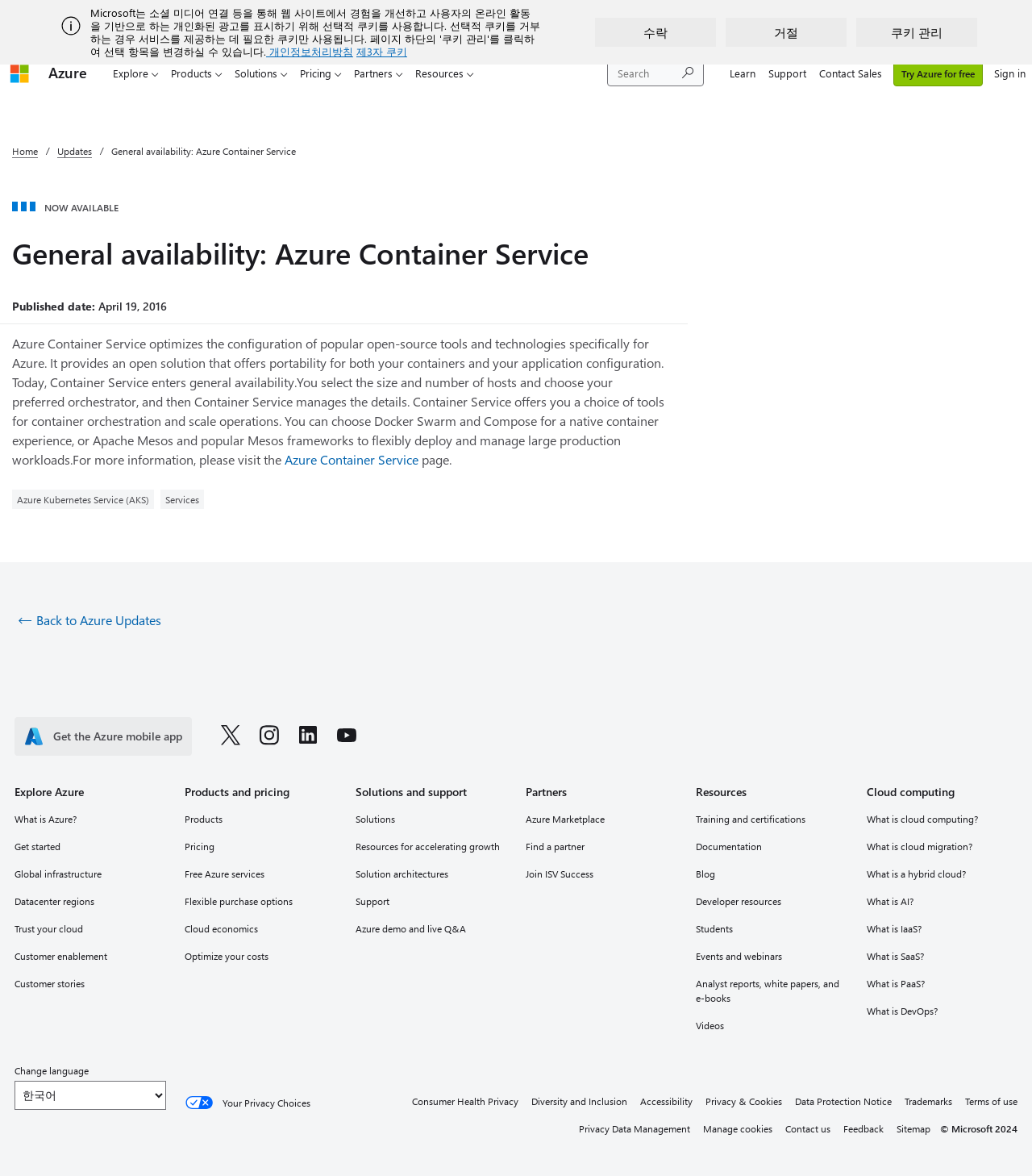How many dropdown buttons are in the primary navigation?
Analyze the image and provide a thorough answer to the question.

I examined the primary navigation section and found five button elements with the attribute 'expanded: False' and a corresponding dropdown list. These buttons are labeled 'Explore', 'Products', 'Solutions', 'Pricing', and 'Partners'.